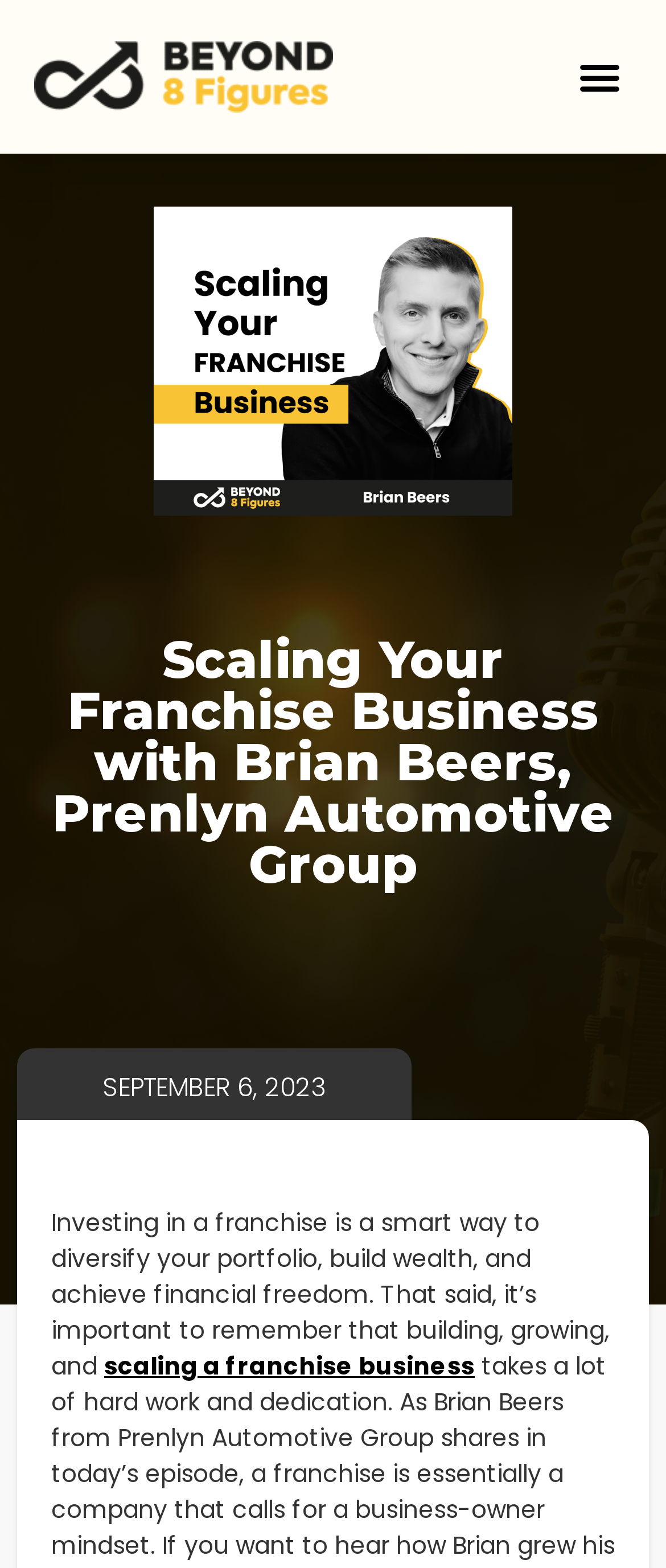Could you highlight the region that needs to be clicked to execute the instruction: "Share on Facebook"?

[0.077, 0.71, 0.158, 0.744]